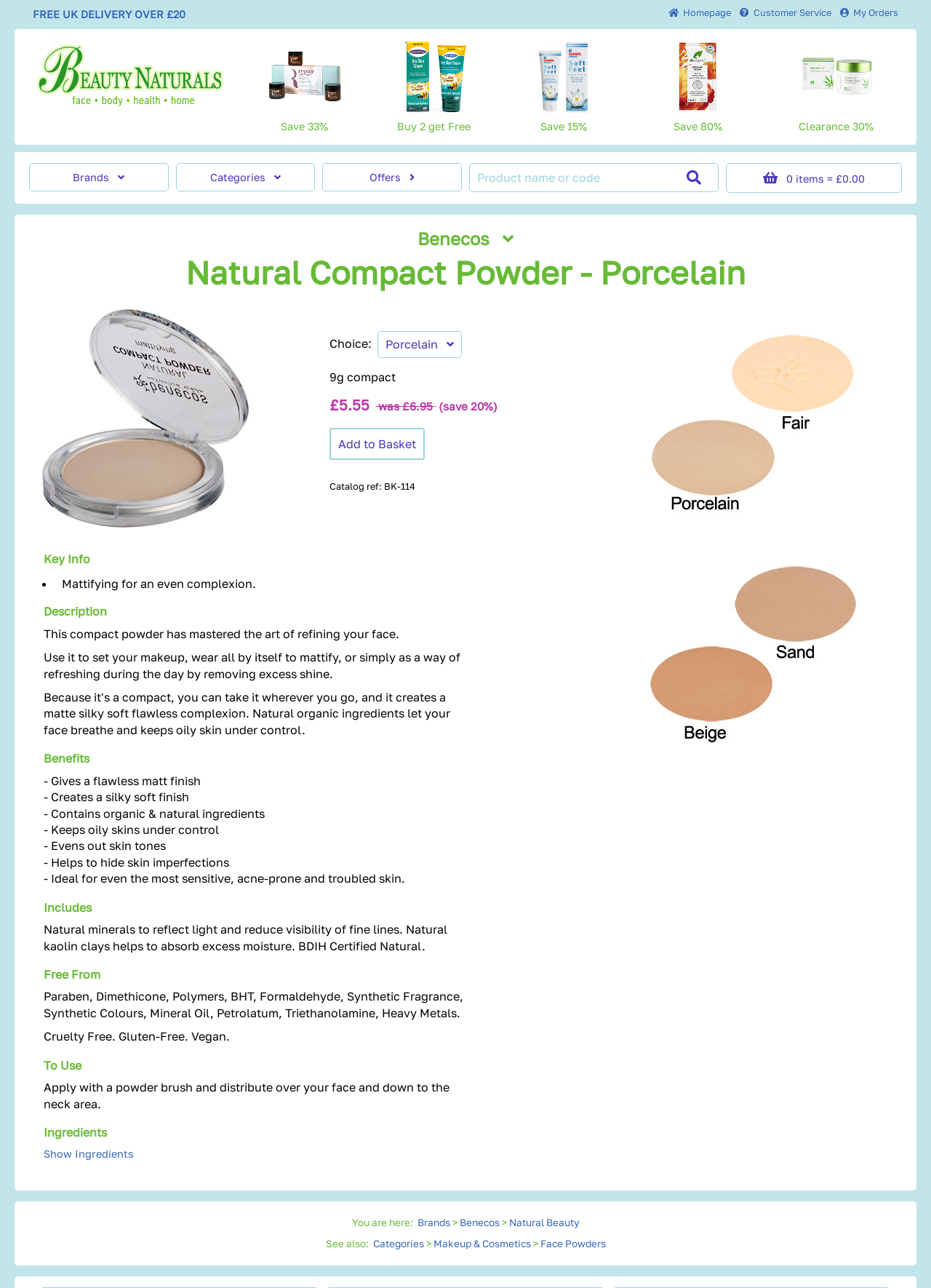Explain the webpage in detail, including its primary components.

This webpage is about Benecos products, specifically the Natural Compact Powder in Porcelain shade. At the top, there is a navigation bar with links to the homepage, customer service, and my orders. On the top-right corner, there is a logo of Beauty Naturals. Below the navigation bar, there are four promotional links with images, offering discounts and free items.

On the left side, there is a menu with links to brands, categories, and offers. Below the menu, there is a heading "Benecos" with a link to the brand's page. The main content of the page is about the Natural Compact Powder, with a heading and a link to the product. There is an image of the product on the right side, with a description and details about the product.

The product description is divided into sections, including key info, description, benefits, includes, free from, to use, and ingredients. Each section has a heading and a brief description or list of points. There are also two images of the product's color chart at the bottom of the page.

At the bottom of the page, there is a breadcrumb trail showing the navigation path, with links to brands, Benecos, natural beauty, categories, makeup & cosmetics, and face powders.